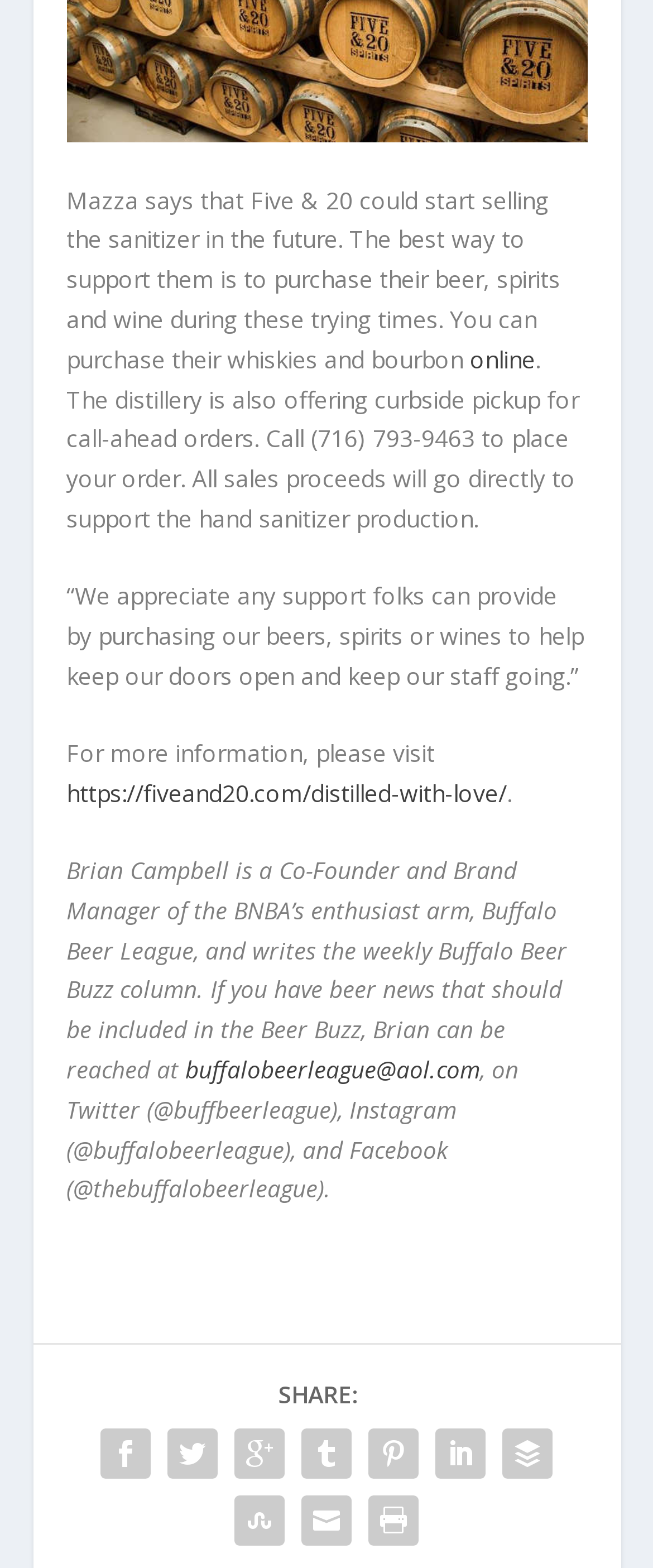Please locate the bounding box coordinates of the element that should be clicked to complete the given instruction: "share on Facebook".

[0.654, 0.906, 0.756, 0.949]